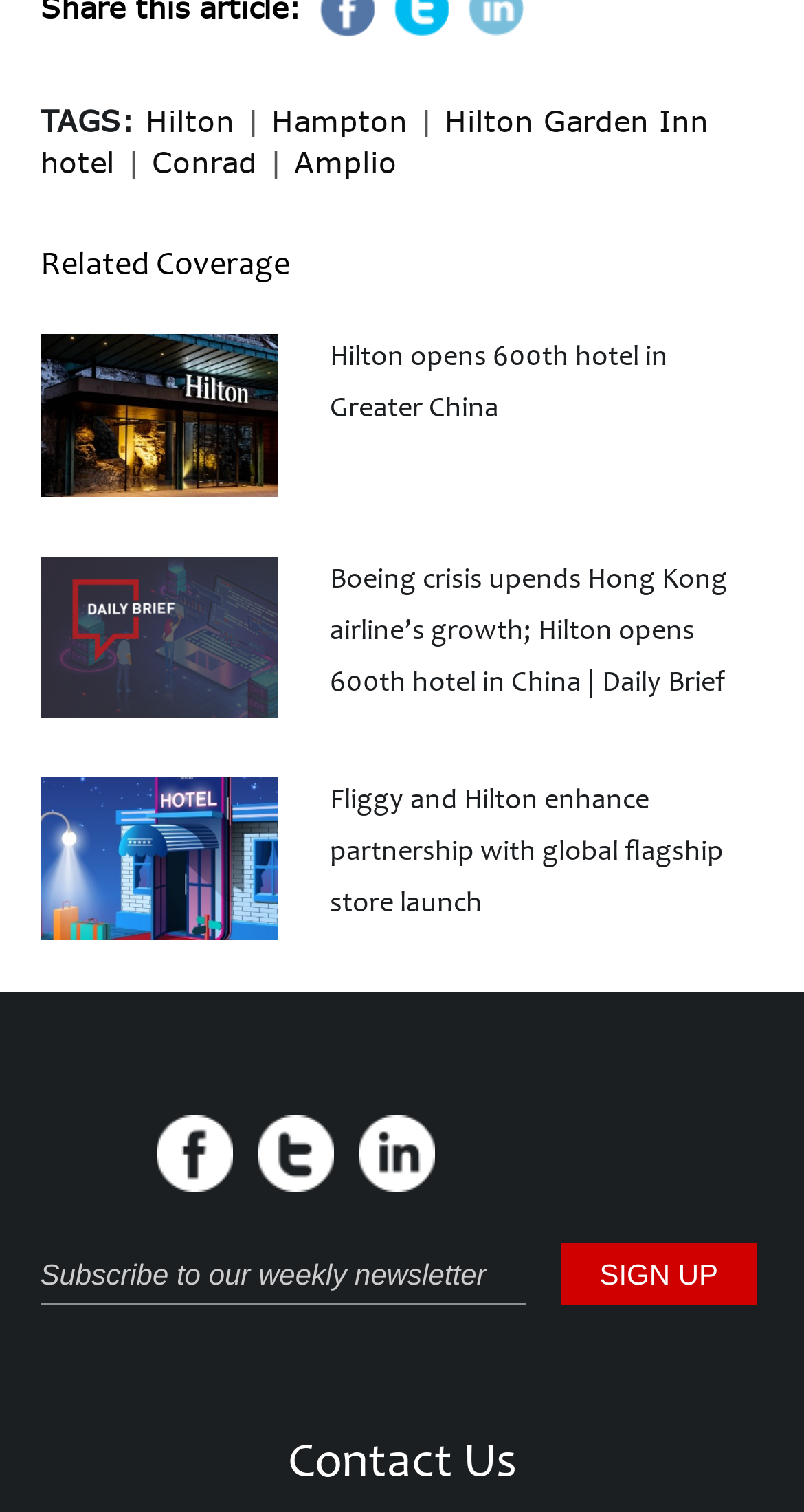Identify the bounding box for the UI element that is described as follows: "placeholder="Subscribe to our weekly newsletter"".

[0.05, 0.823, 0.653, 0.863]